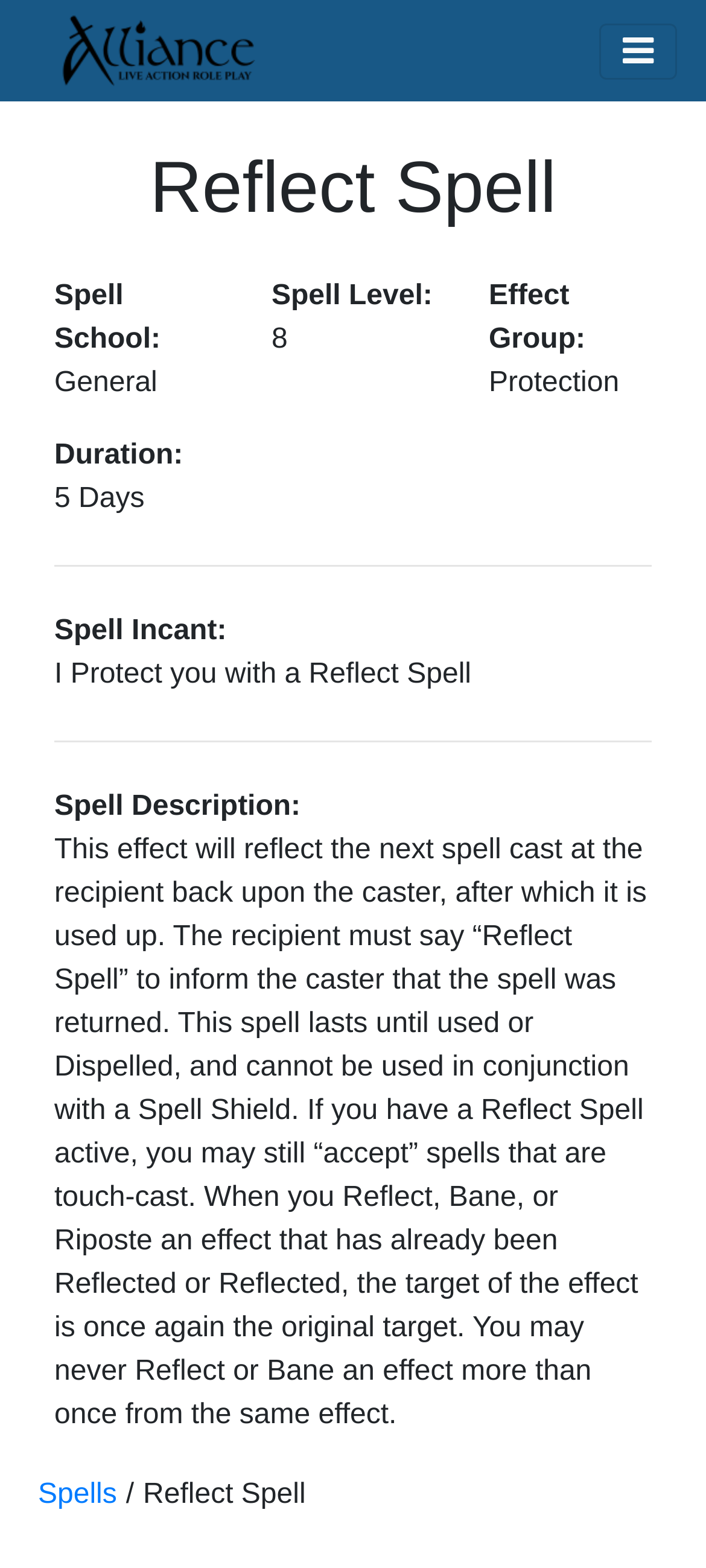What is the school of the Reflect Spell? Analyze the screenshot and reply with just one word or a short phrase.

General